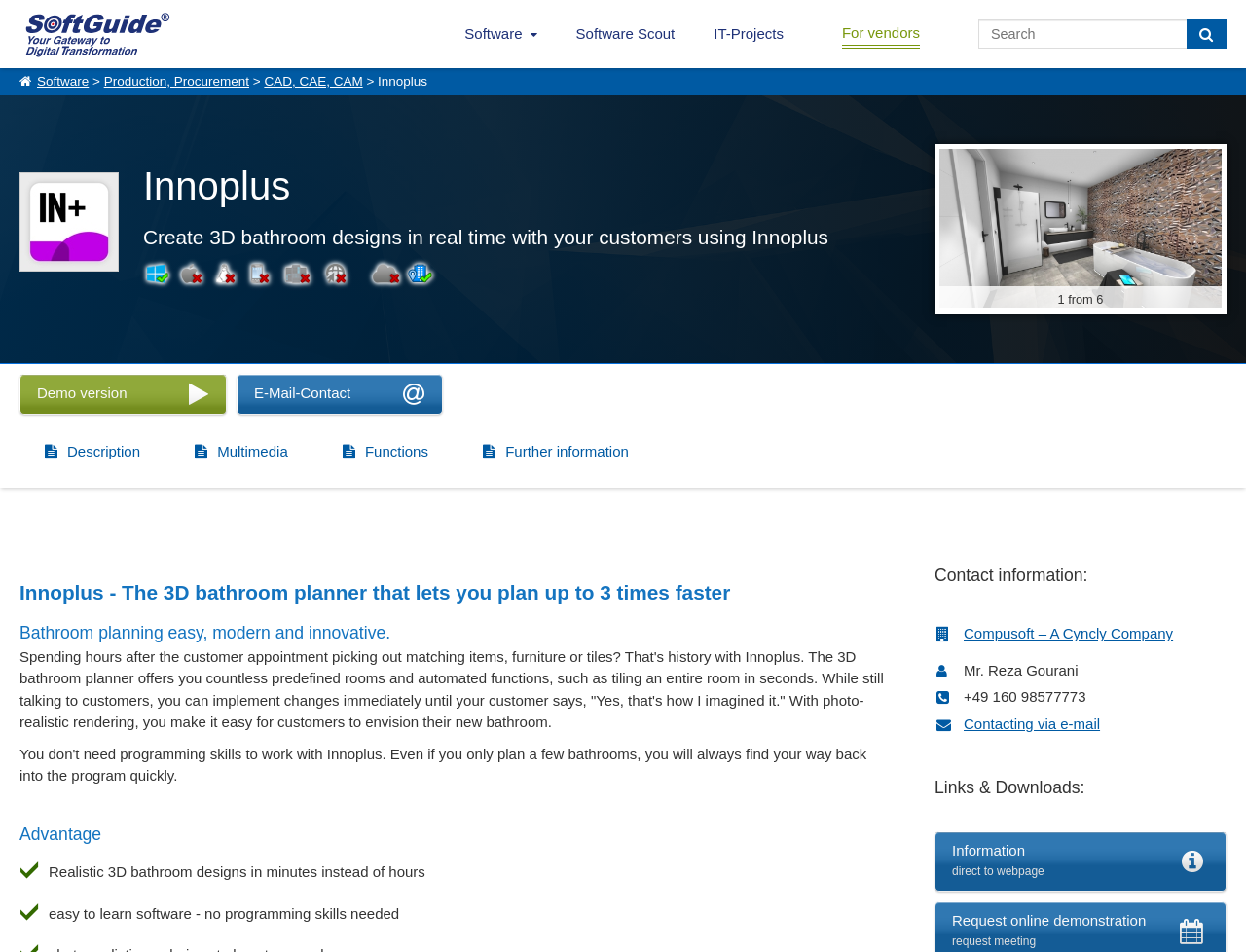What is the benefit of using Innoplus?
Please elaborate on the answer to the question with detailed information.

The benefit of using Innoplus can be found in the heading 'Innoplus - The 3D bathroom planner that lets you plan up to 3 times faster'. This suggests that Innoplus can help users plan bathrooms more efficiently.